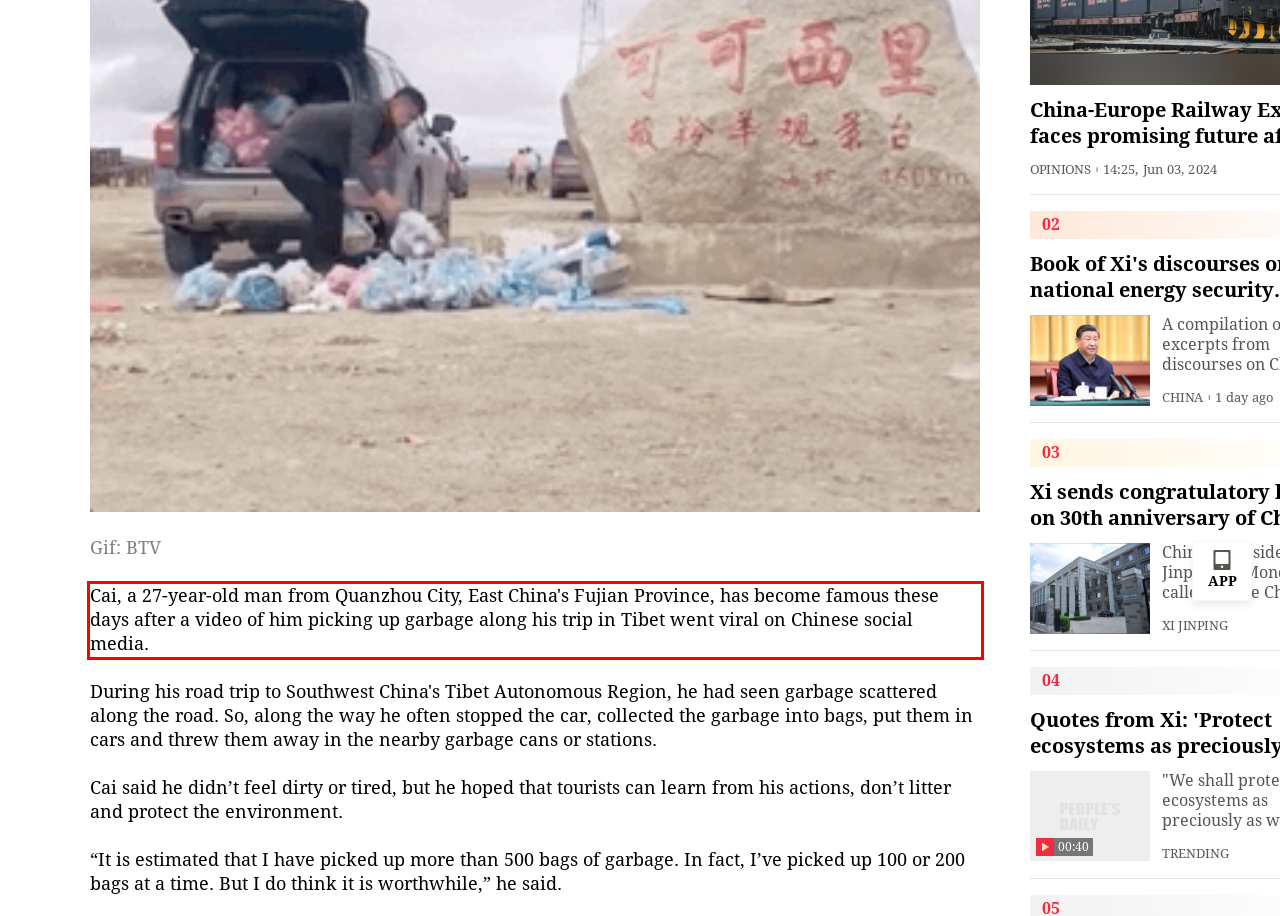Examine the webpage screenshot and use OCR to recognize and output the text within the red bounding box.

Cai, a 27-year-old man from Quanzhou City, East China's Fujian Province, has become famous these days after a video of him picking up garbage along his trip in Tibet went viral on Chinese social media.